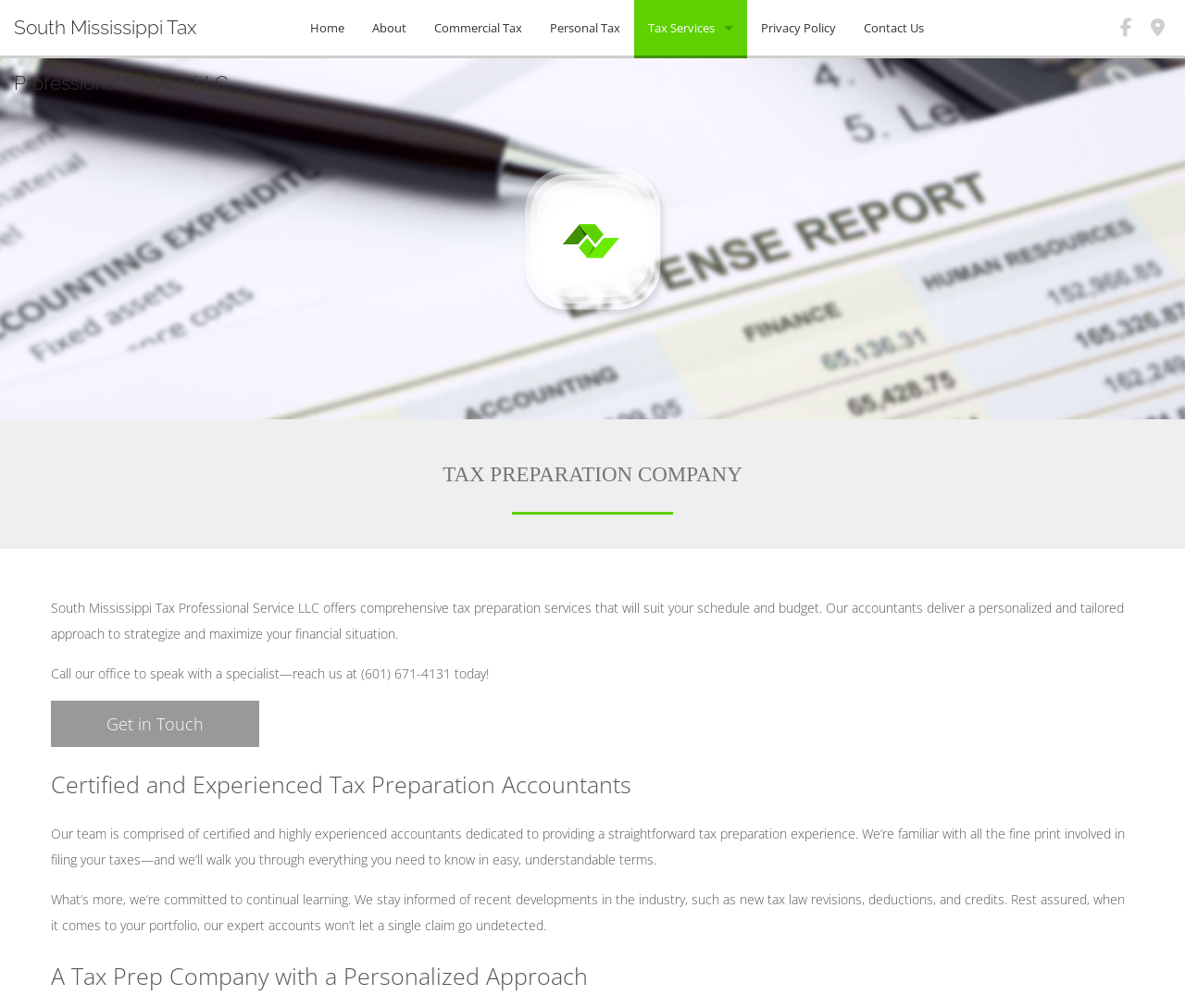Can you specify the bounding box coordinates of the area that needs to be clicked to fulfill the following instruction: "Learn more about Tax Preparation"?

[0.535, 0.333, 0.63, 0.388]